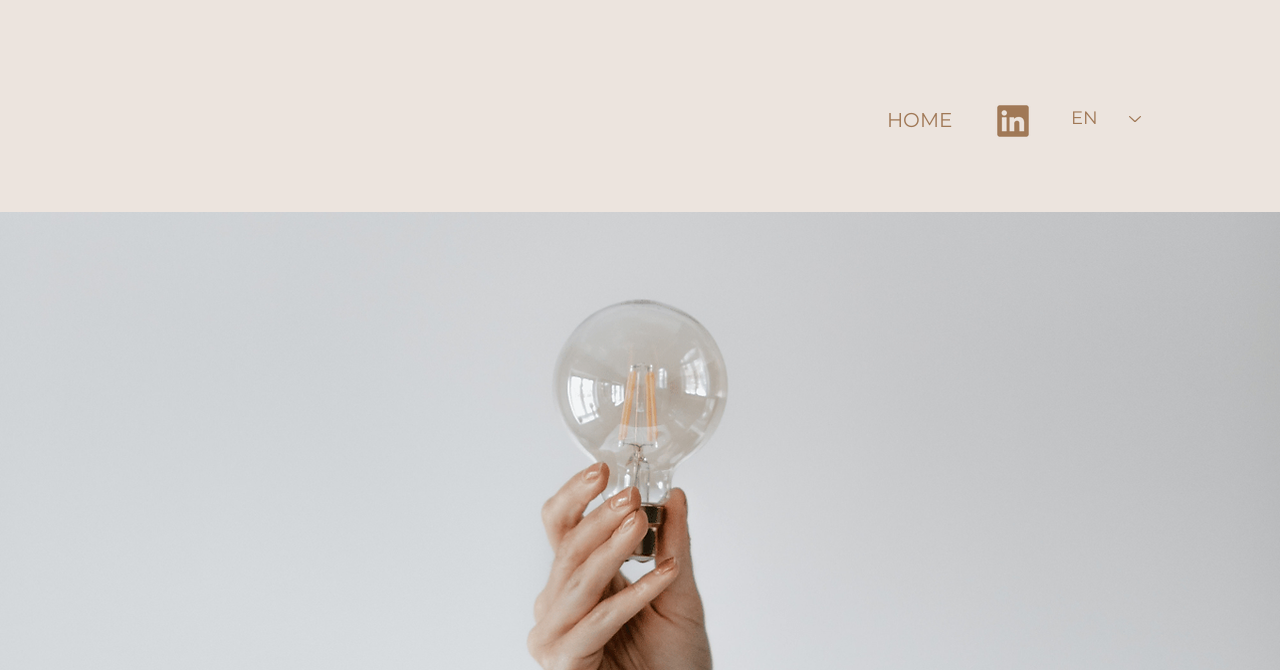Please answer the following question using a single word or phrase: What is the name of the company?

Leosolis